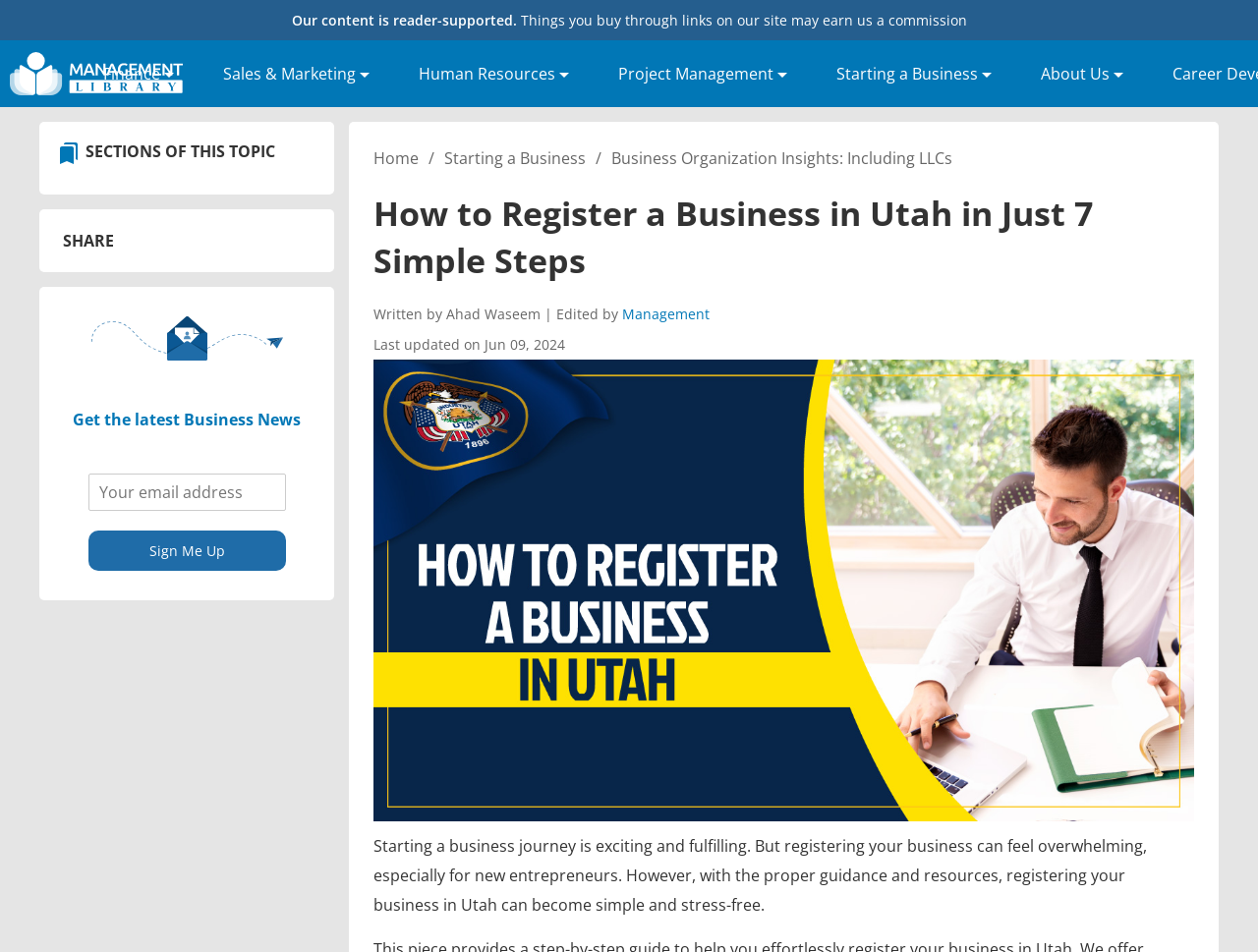When was the article last updated?
Please provide a single word or phrase answer based on the image.

Jun 09, 2024